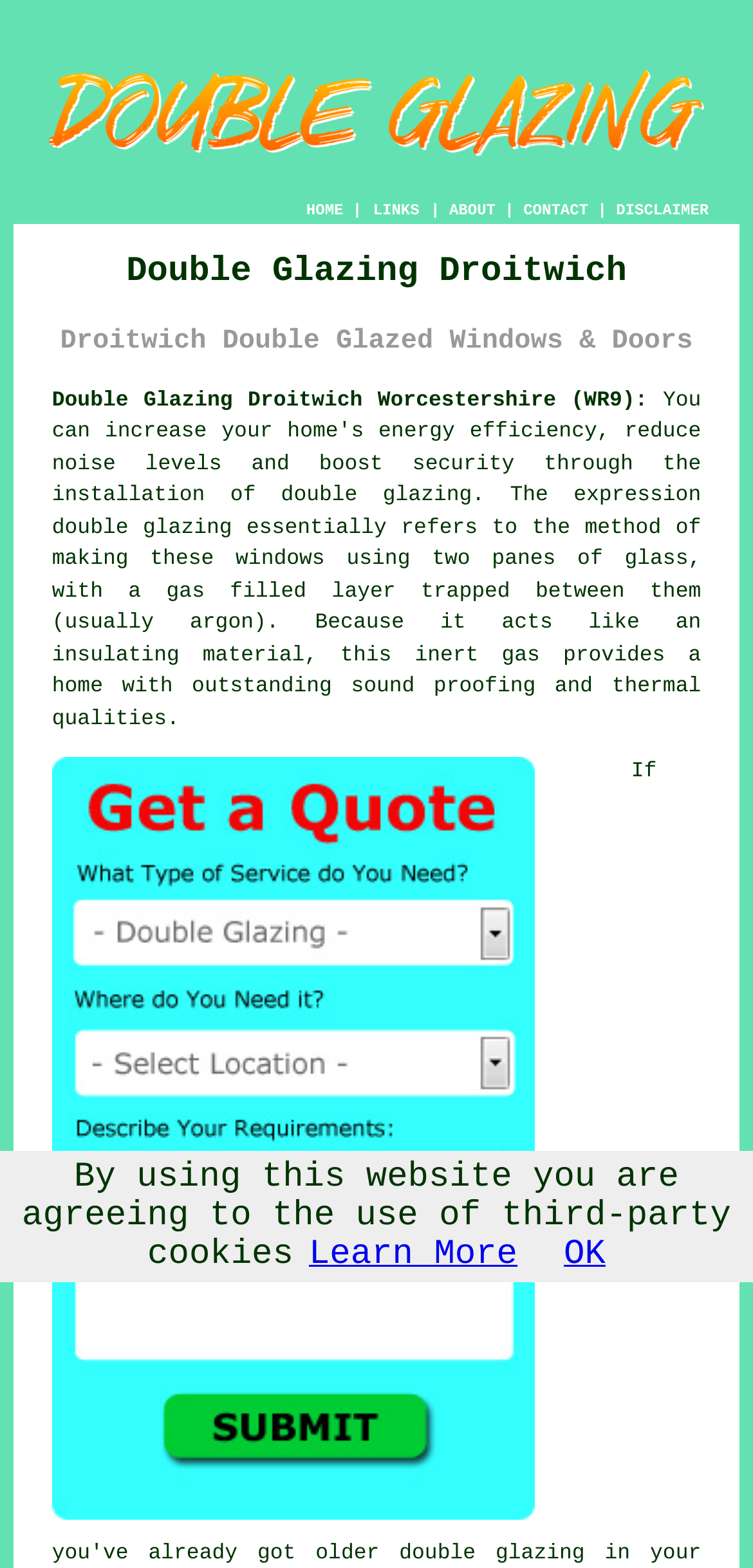Locate the bounding box coordinates of the item that should be clicked to fulfill the instruction: "Click ABOUT".

[0.597, 0.129, 0.658, 0.14]